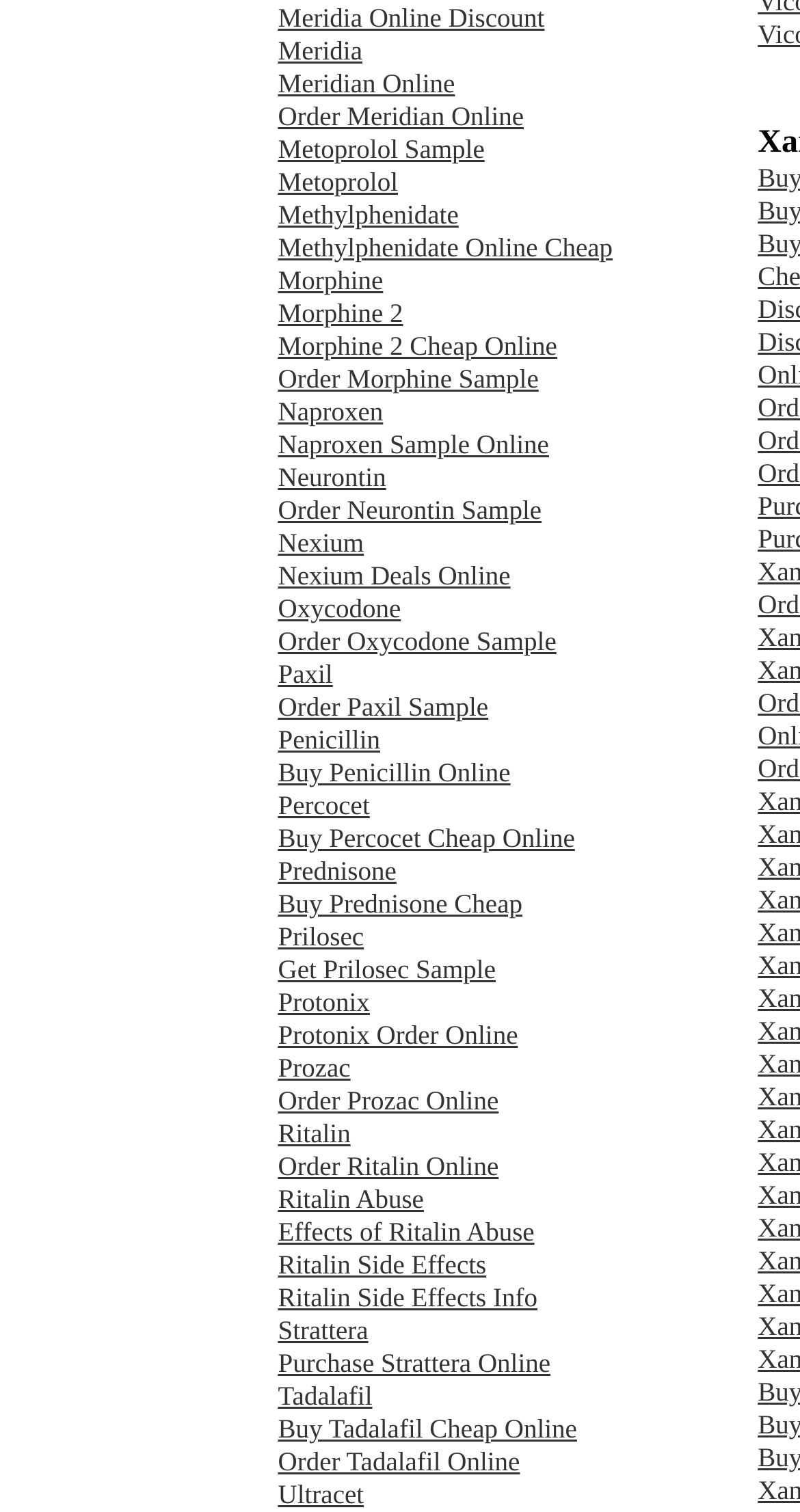Find the bounding box coordinates of the area to click in order to follow the instruction: "Search for exercises".

None